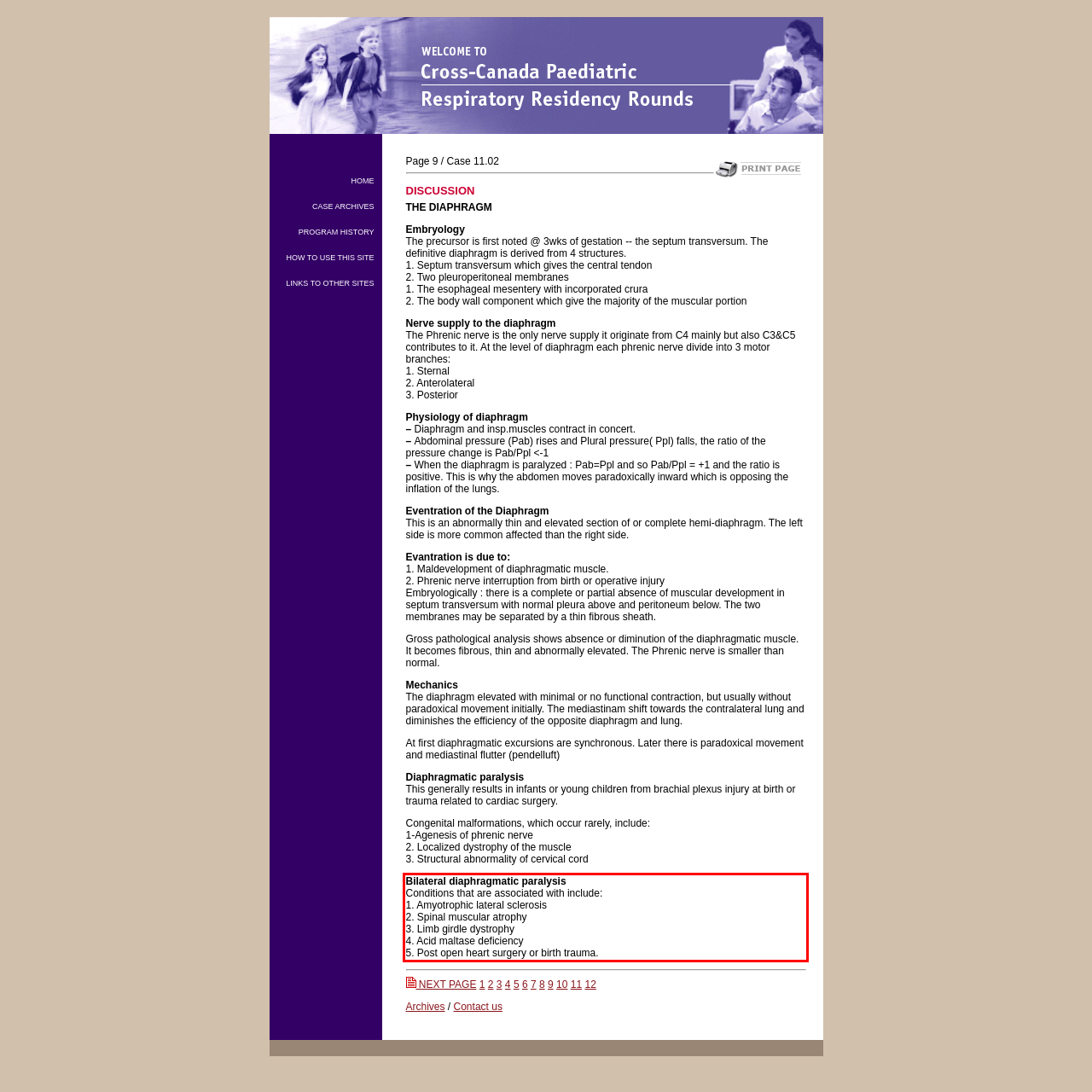Given the screenshot of a webpage, identify the red rectangle bounding box and recognize the text content inside it, generating the extracted text.

Bilateral diaphragmatic paralysis Conditions that are associated with include: 1. Amyotrophic lateral sclerosis 2. Spinal muscular atrophy 3. Limb girdle dystrophy 4. Acid maltase deficiency 5. Post open heart surgery or birth trauma.